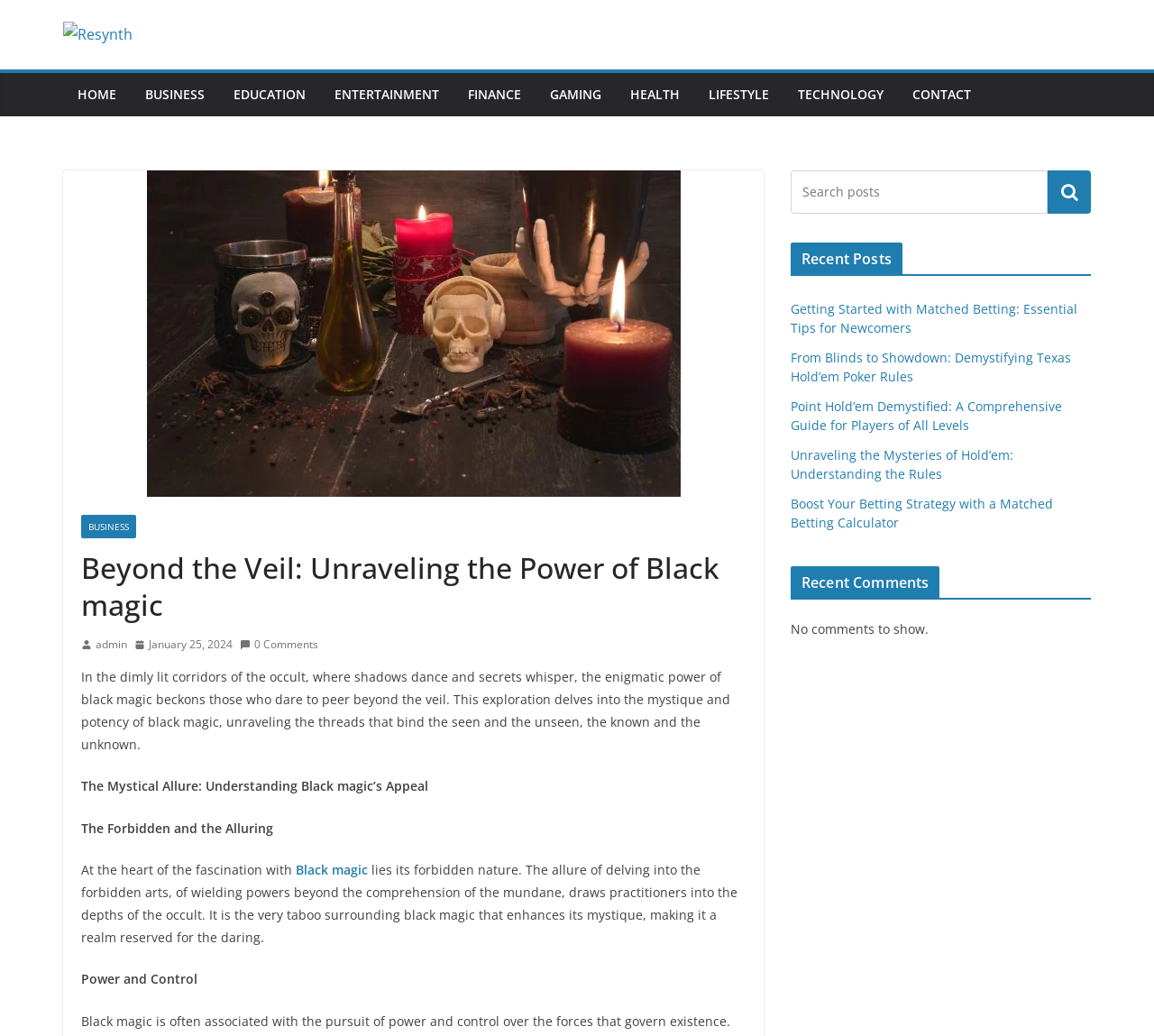Identify the bounding box coordinates of the element that should be clicked to fulfill this task: "View the post about Unraveling the Mysteries of Hold’em". The coordinates should be provided as four float numbers between 0 and 1, i.e., [left, top, right, bottom].

[0.685, 0.431, 0.878, 0.466]